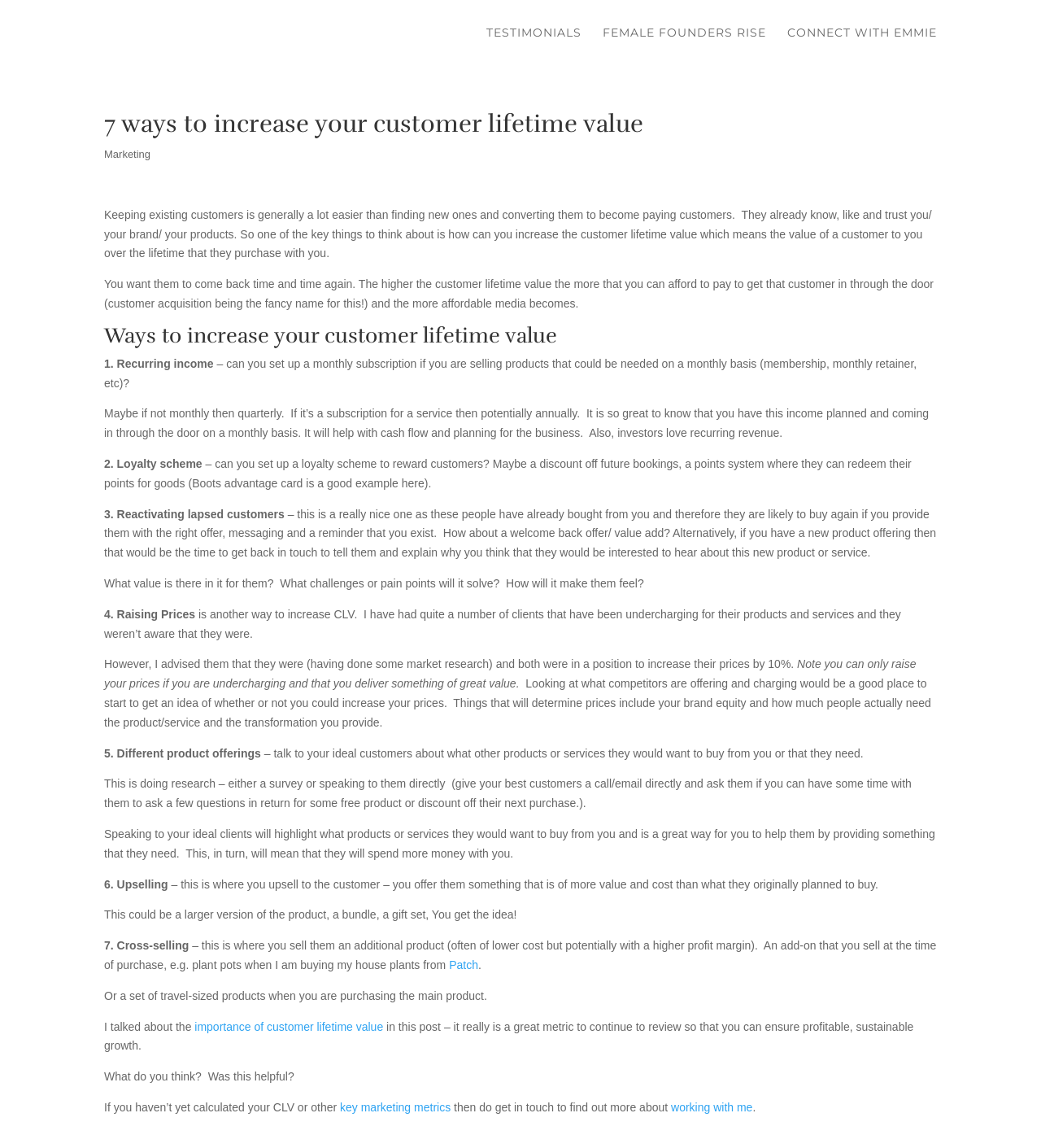Find the bounding box coordinates for the UI element that matches this description: "international travel regulations".

None